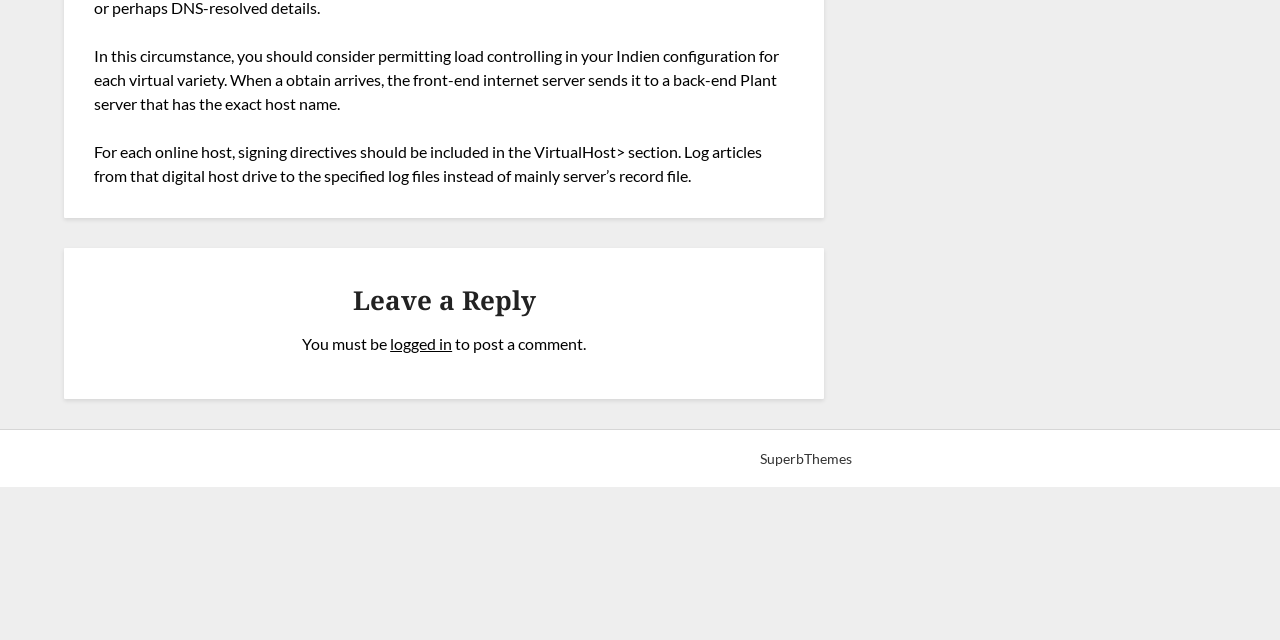Predict the bounding box of the UI element based on this description: "logged in".

[0.305, 0.522, 0.353, 0.551]